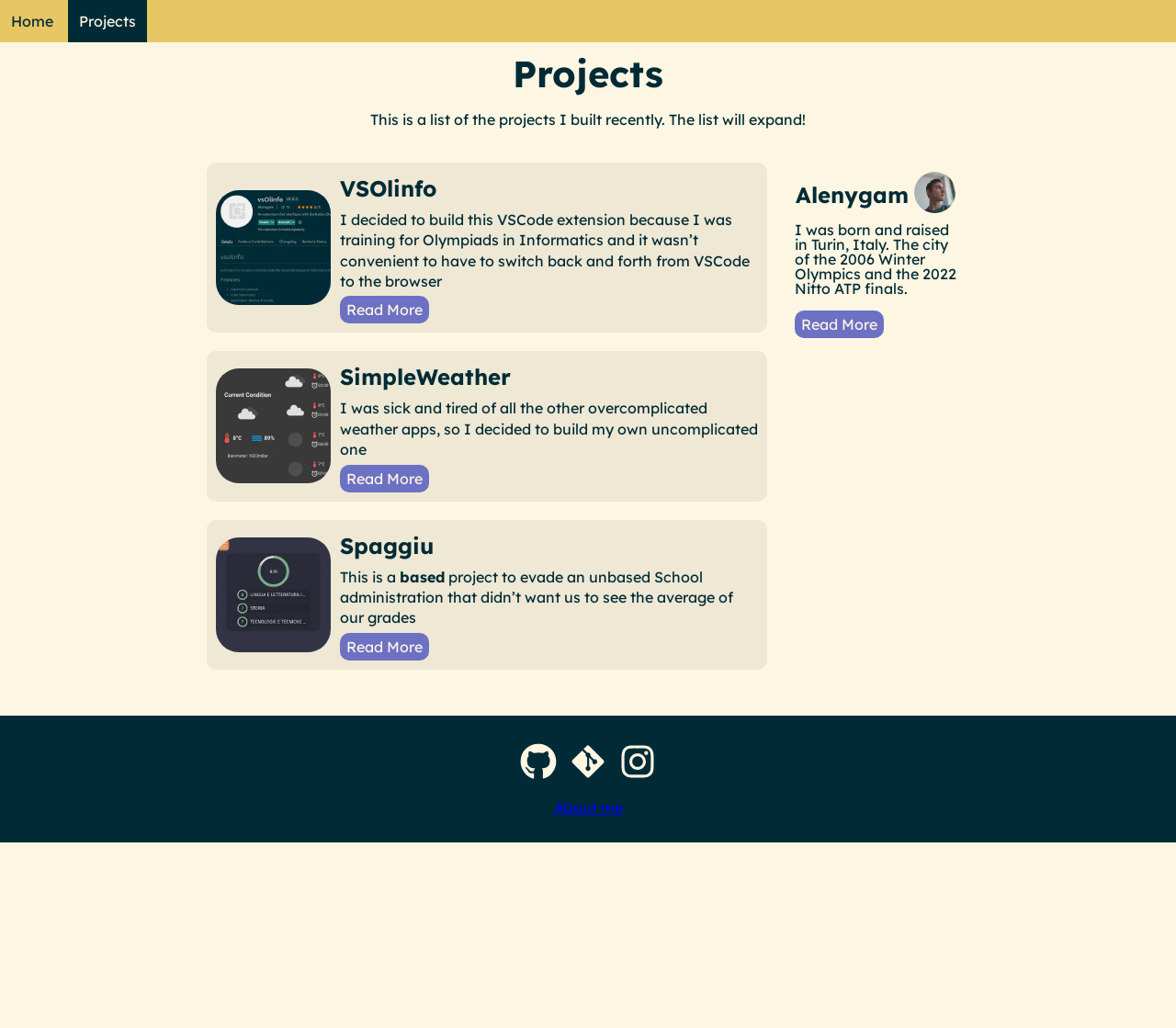Determine the bounding box for the described HTML element: "About me". Ensure the coordinates are four float numbers between 0 and 1 in the format [left, top, right, bottom].

[0.471, 0.776, 0.529, 0.794]